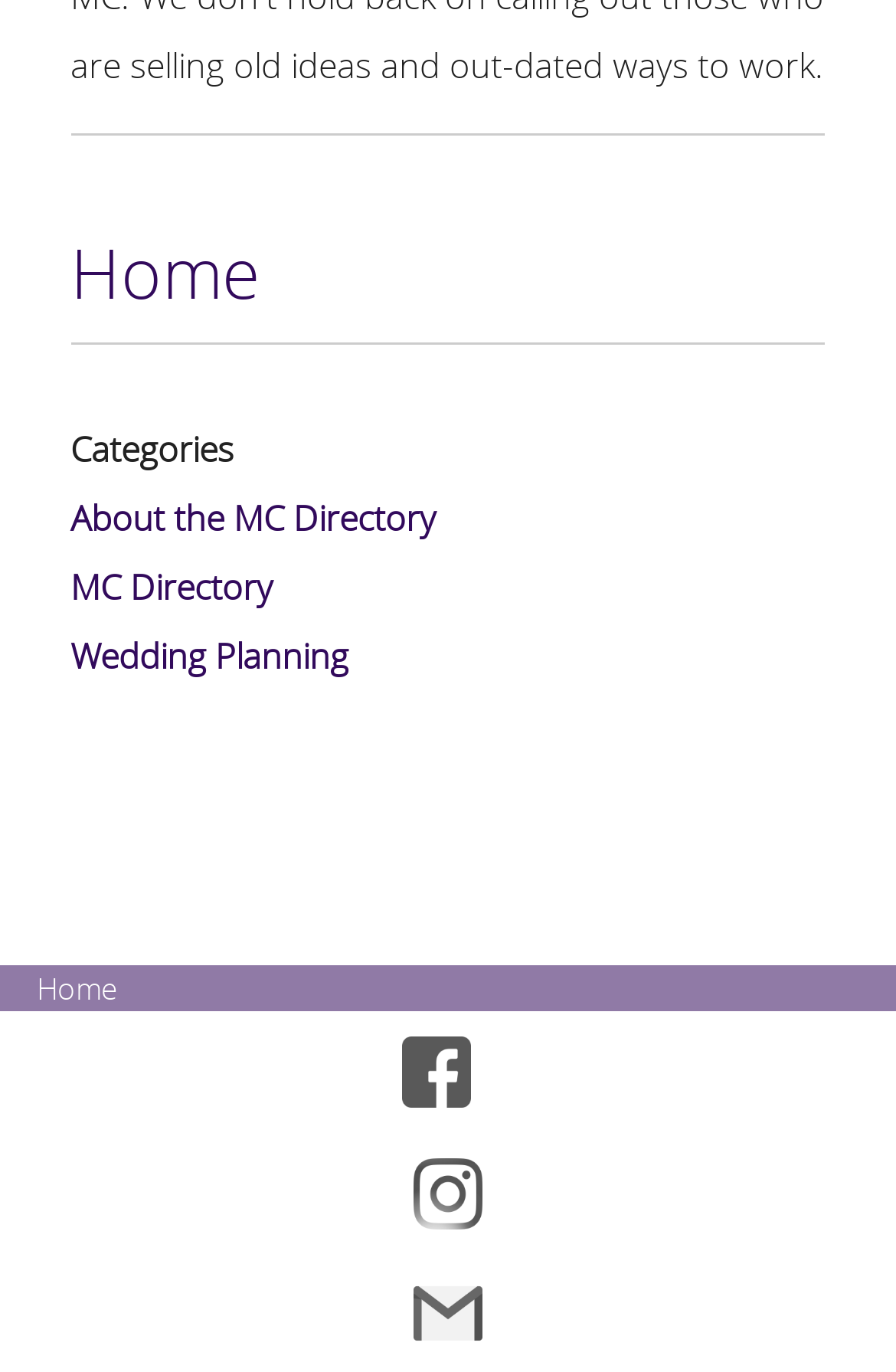How many links are there in the top section?
Look at the image and respond with a one-word or short-phrase answer.

4